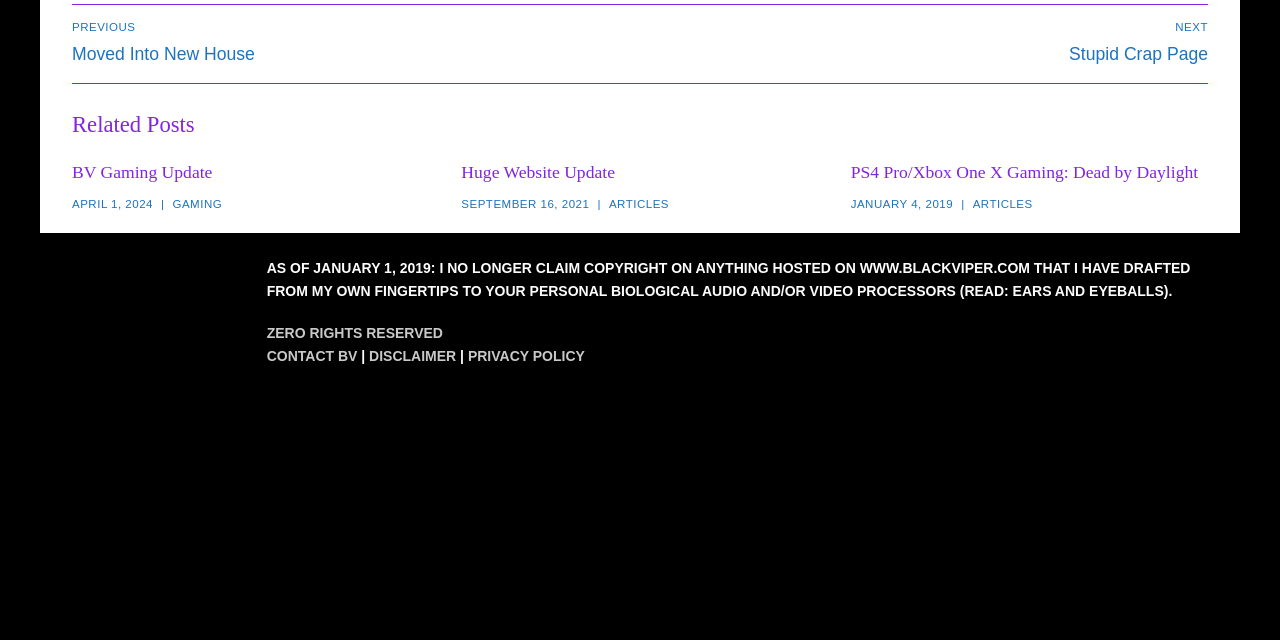Using the element description: "April 1, 2024", determine the bounding box coordinates. The coordinates should be in the format [left, top, right, bottom], with values between 0 and 1.

[0.056, 0.31, 0.12, 0.328]